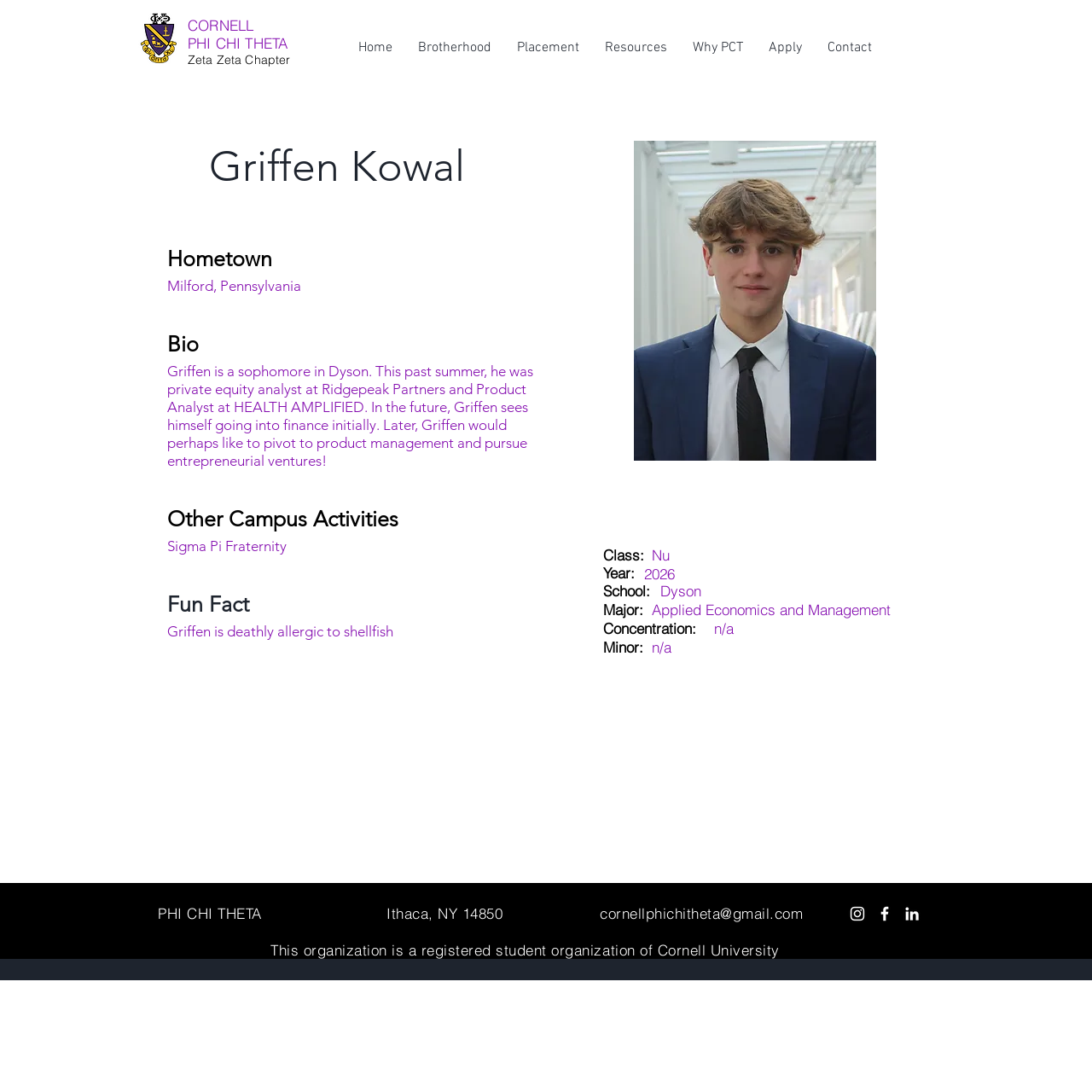What is Griffen Kowal's email address?
Answer with a single word or phrase by referring to the visual content.

gtk33@cornell.edu